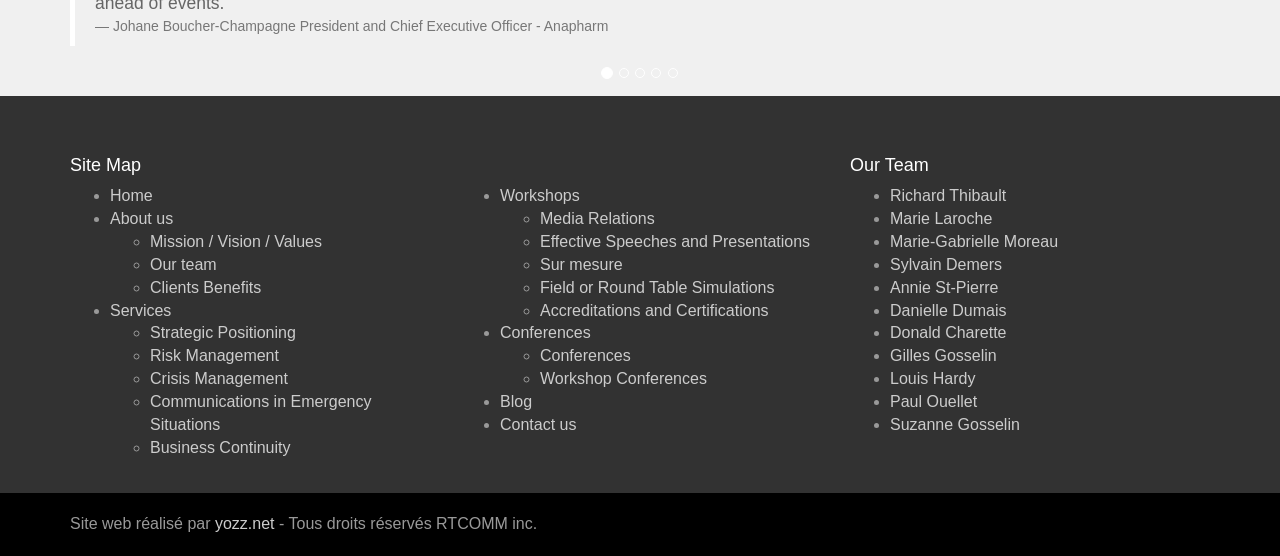What is the website developer's website?
Give a detailed explanation using the information visible in the image.

I found the website developer's website by looking at the link at the bottom of the page, which contains the text 'yozz.net'.